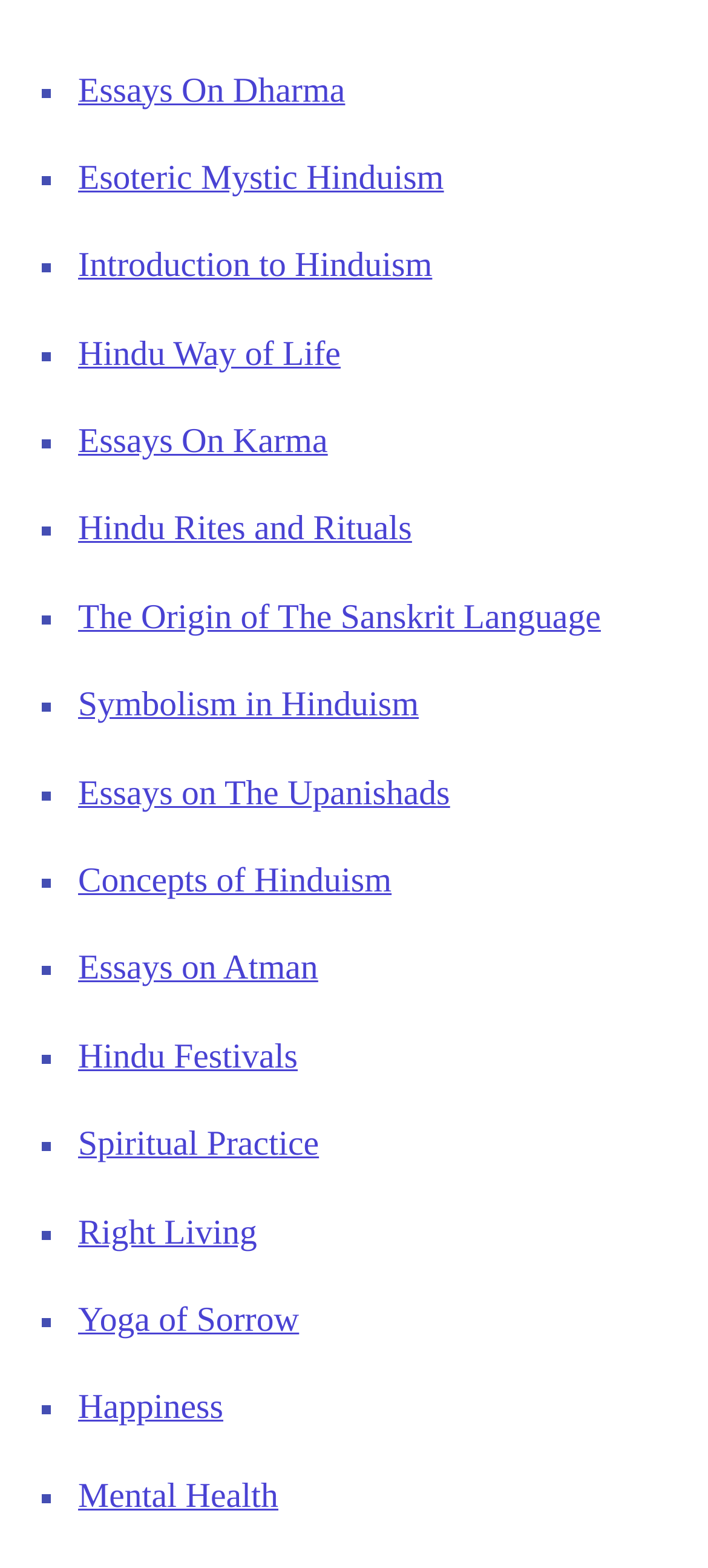Pinpoint the bounding box coordinates of the clickable element to carry out the following instruction: "Read Essays On Karma."

[0.11, 0.27, 0.463, 0.294]